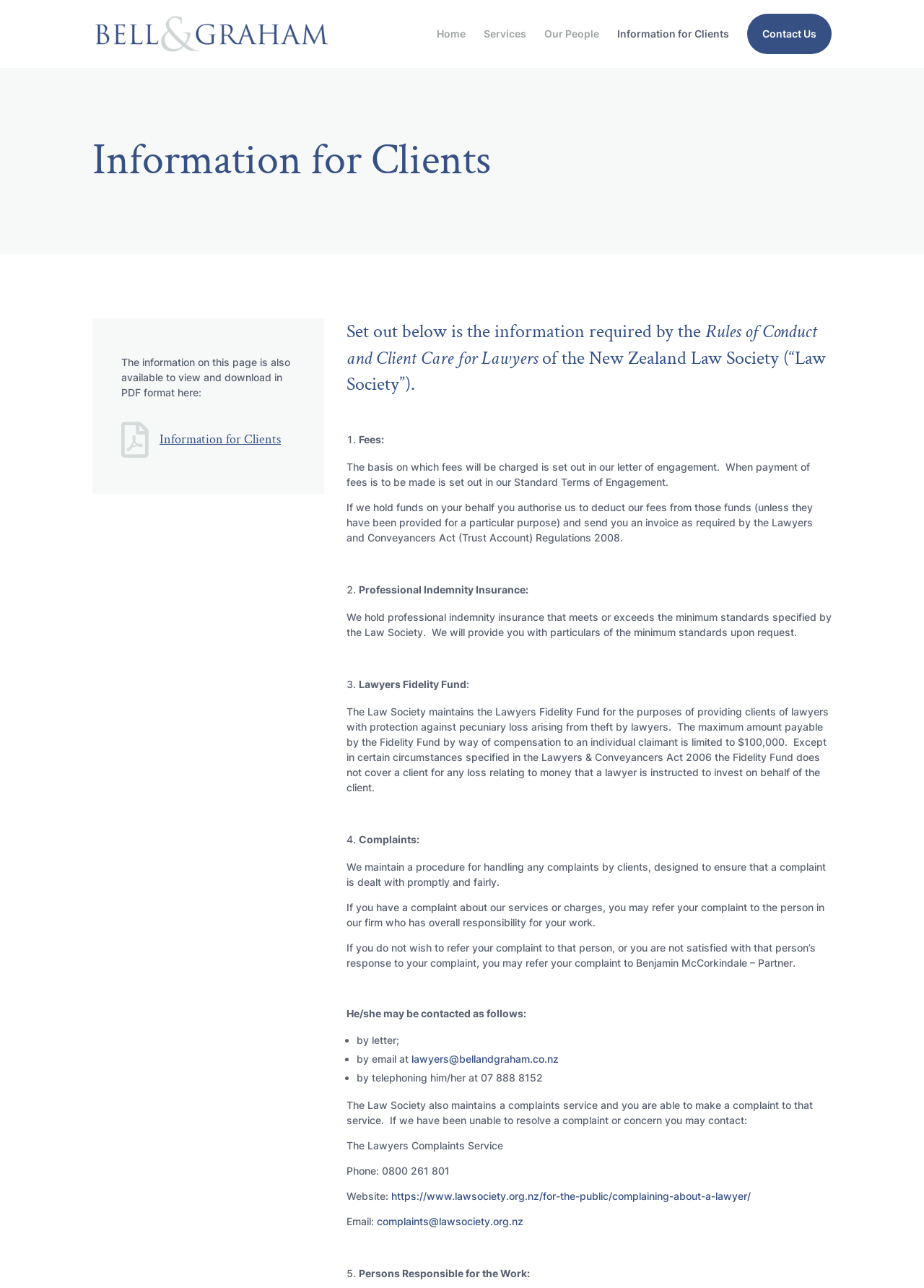Identify the bounding box coordinates of the region that should be clicked to execute the following instruction: "Click on the 'HOME' link".

None